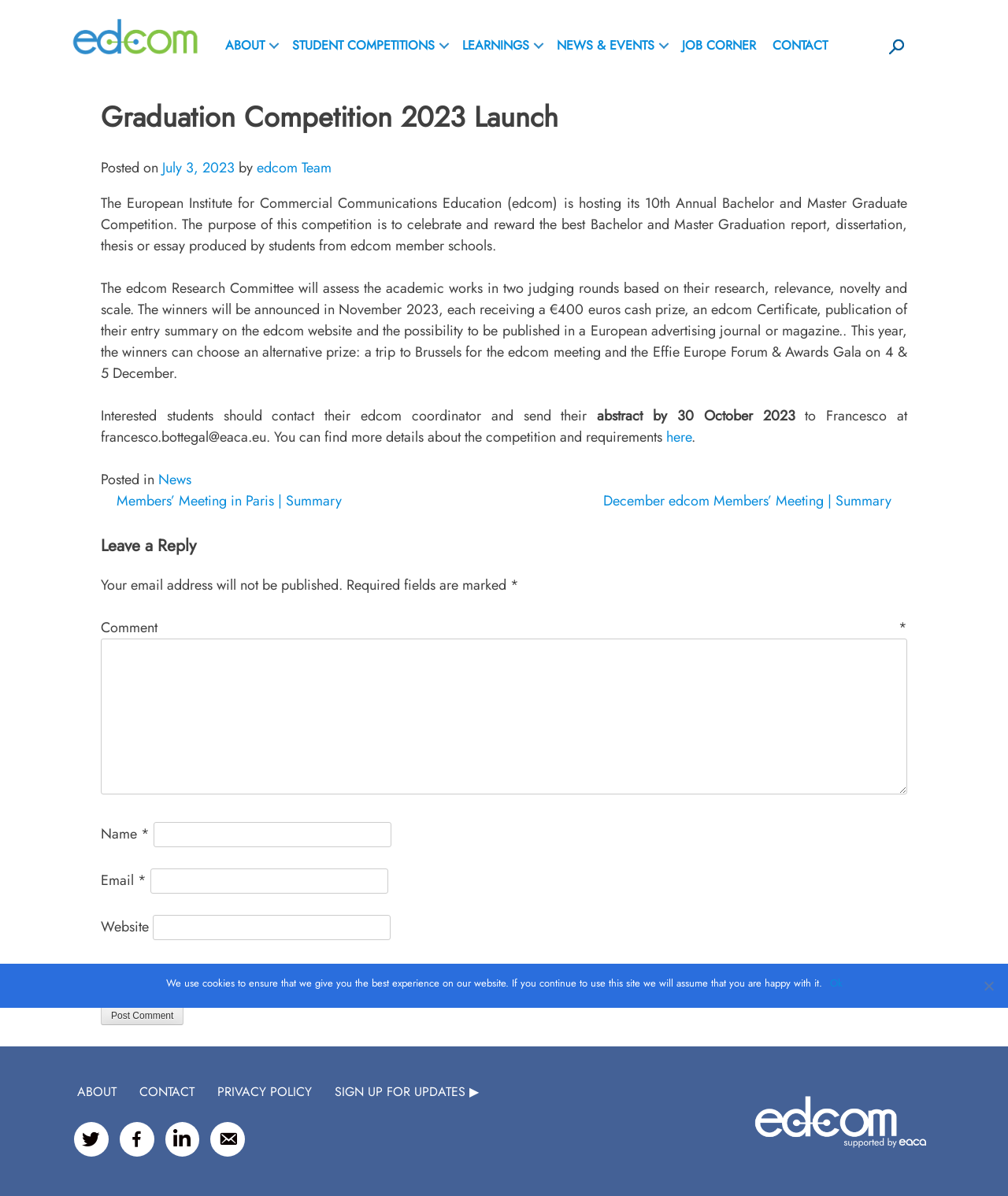Identify the bounding box coordinates necessary to click and complete the given instruction: "Search using the search icon".

[0.88, 0.031, 0.898, 0.047]